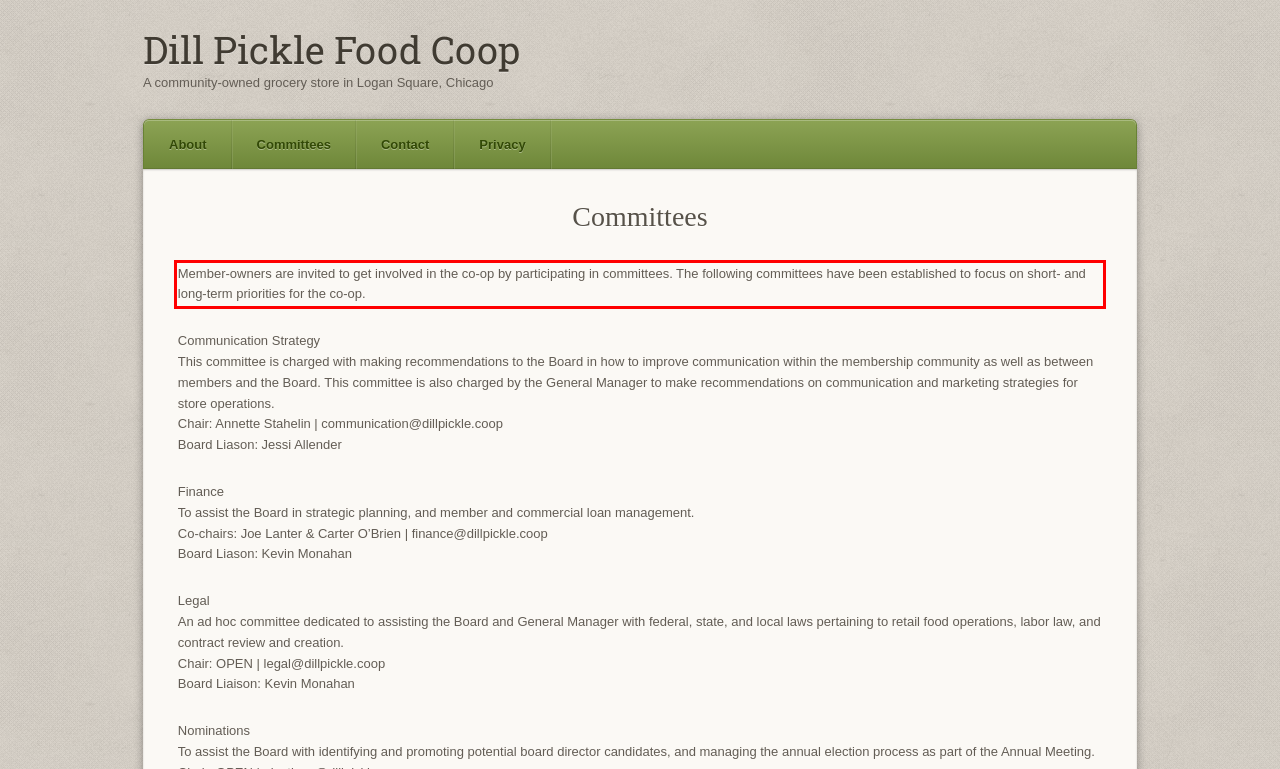Please use OCR to extract the text content from the red bounding box in the provided webpage screenshot.

Member-owners are invited to get involved in the co-op by participating in committees. The following committees have been established to focus on short- and long-term priorities for the co-op.